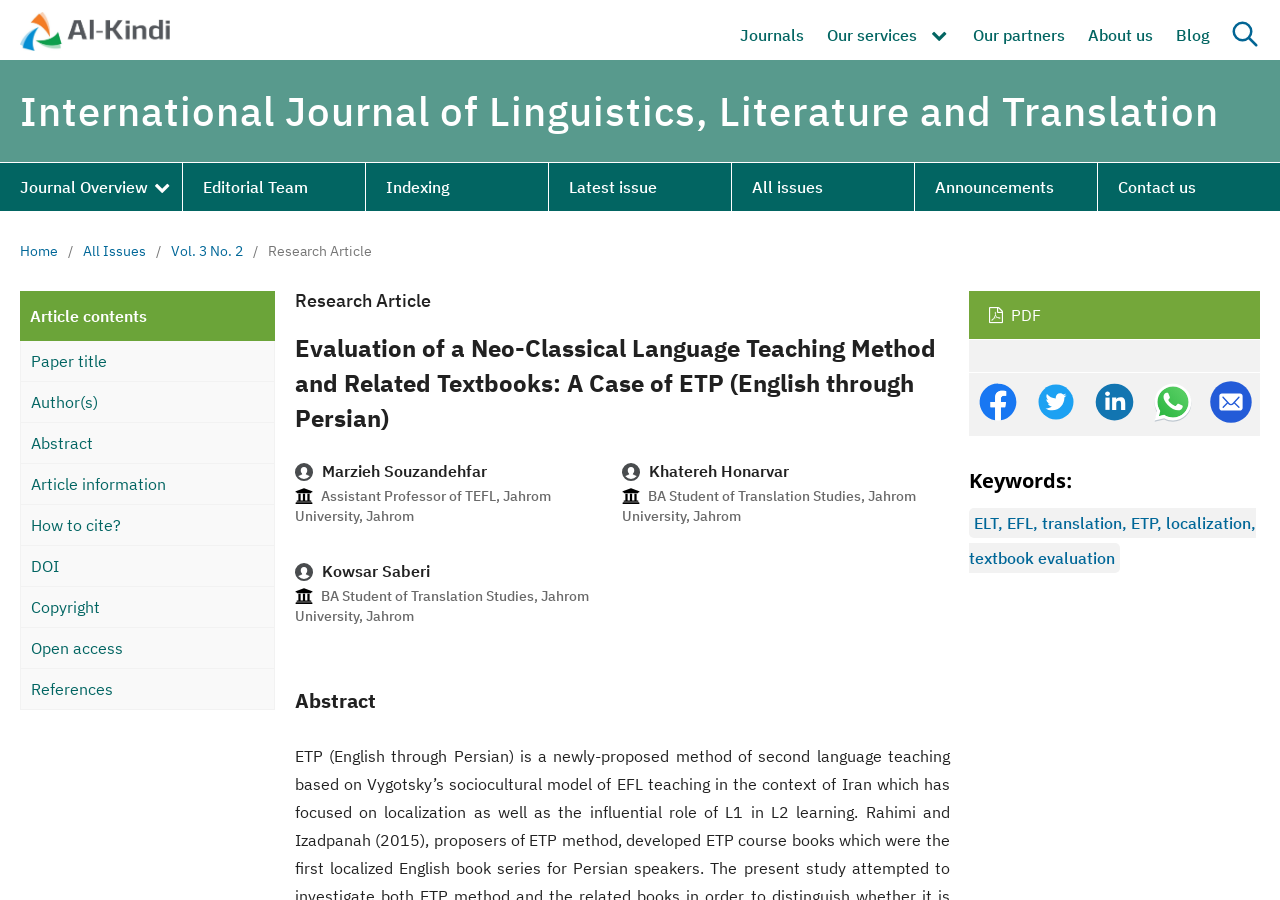Describe all the key features and sections of the webpage thoroughly.

This webpage is an article page from the International Journal of Linguistics, Literature and Translation. At the top, there is a navigation menu with links to the publisher, journals, services, partners, about us, and blog. Below this menu, there is a site navigation section with links to the journal overview, editorial team, indexing, latest issue, all issues, and announcements.

The main content of the page is a research article titled "Evaluation of a Neo-Classical Language Teaching Method and Related Textbooks: A Case of ETP (English through Persian)". The article has a heading, followed by information about the authors, including their names, affiliations, and photos. There are three authors listed.

Below the author information, there are links to the paper title, authors, abstract, article information, how to cite, DOI, copyright, open access, and references. The abstract of the article is also displayed on the page.

On the right side of the page, there are several links to download the article in PDF format, as well as links to share the article on social media. There is also a section displaying keywords related to the article, including ELT, EFL, translation, ETP, localization, and textbook evaluation.

Throughout the page, there are several images, including the publisher's logo, navigation icons, and author photos. The layout of the page is organized, with clear headings and concise text, making it easy to navigate and read.